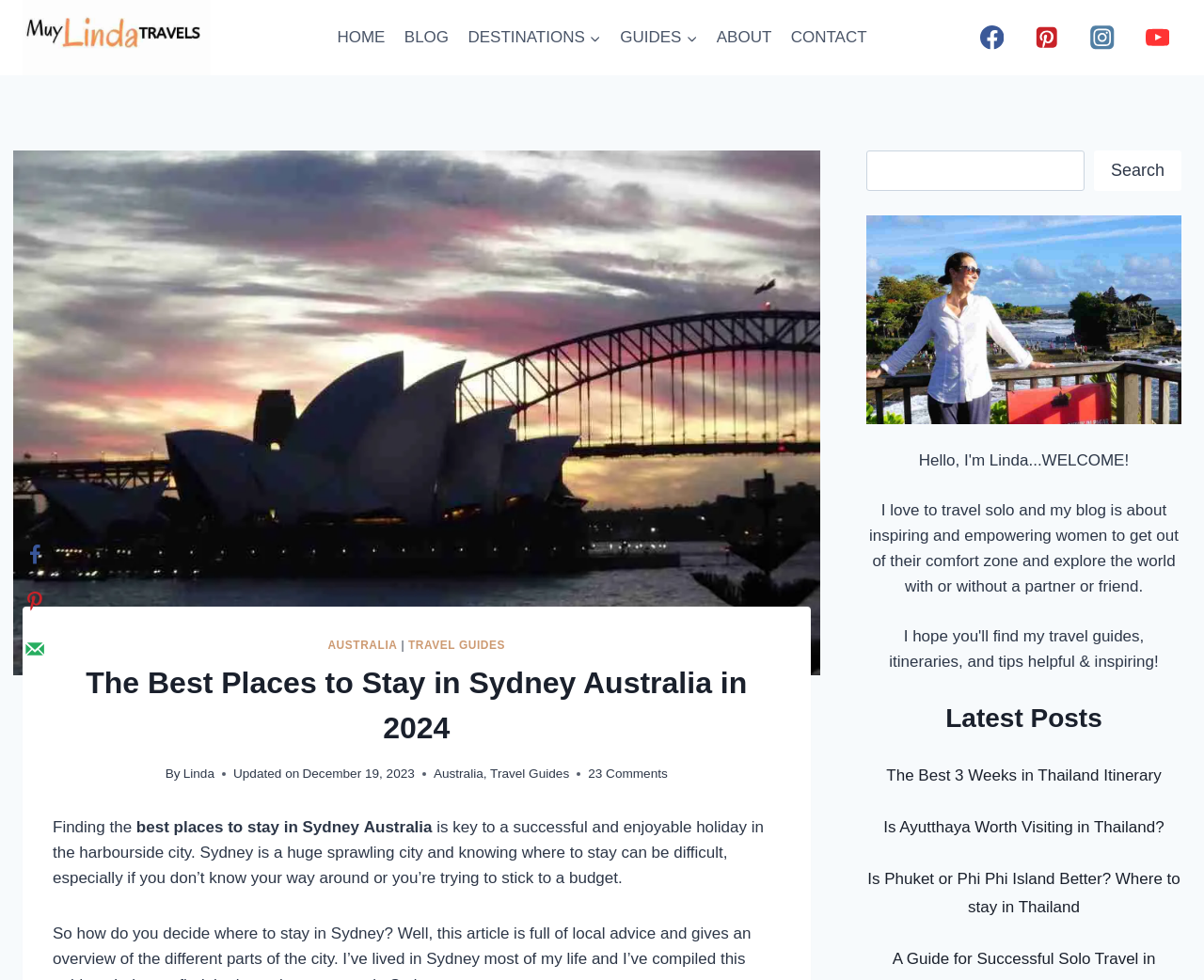What is the topic of the main article?
Examine the image and provide an in-depth answer to the question.

The main article on the webpage is about finding the best places to stay in Sydney, Australia, and it provides information and guides for travelers.